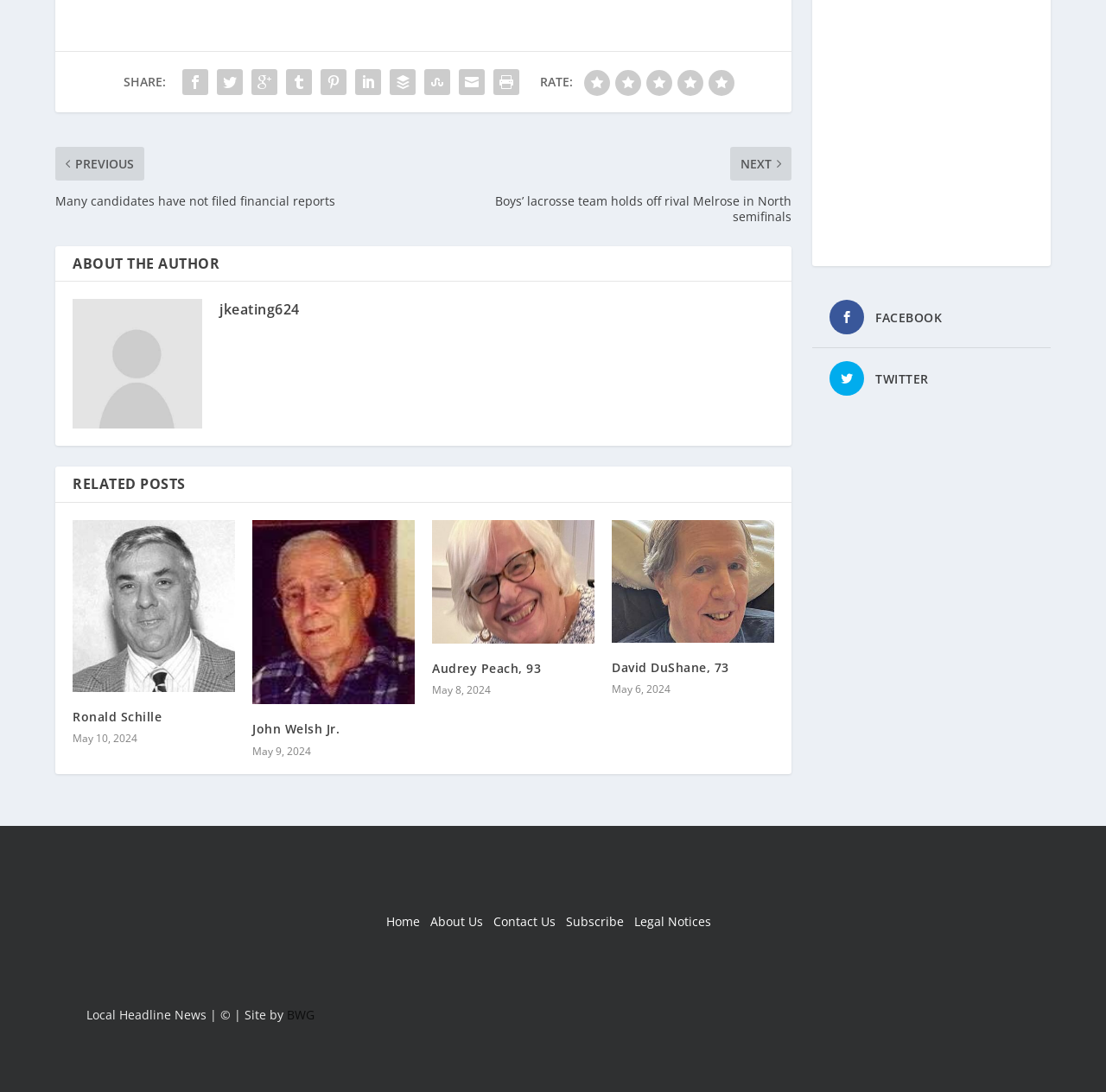Please find the bounding box coordinates of the element that must be clicked to perform the given instruction: "Follow on Twitter". The coordinates should be four float numbers from 0 to 1, i.e., [left, top, right, bottom].

[0.791, 0.339, 0.839, 0.354]